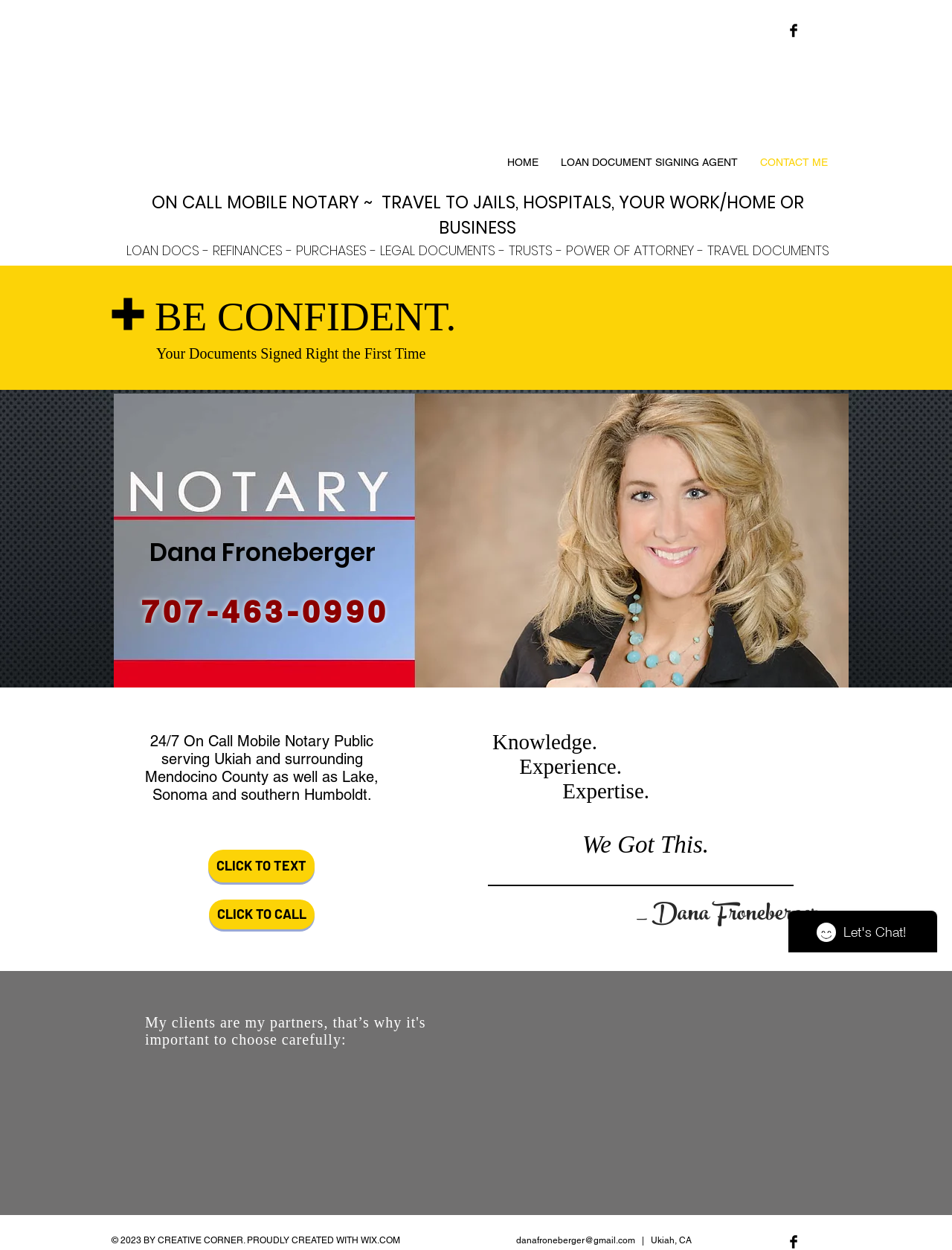Give a concise answer using only one word or phrase for this question:
How can you contact Dana Froneberger?

Click to Text or Click to Call